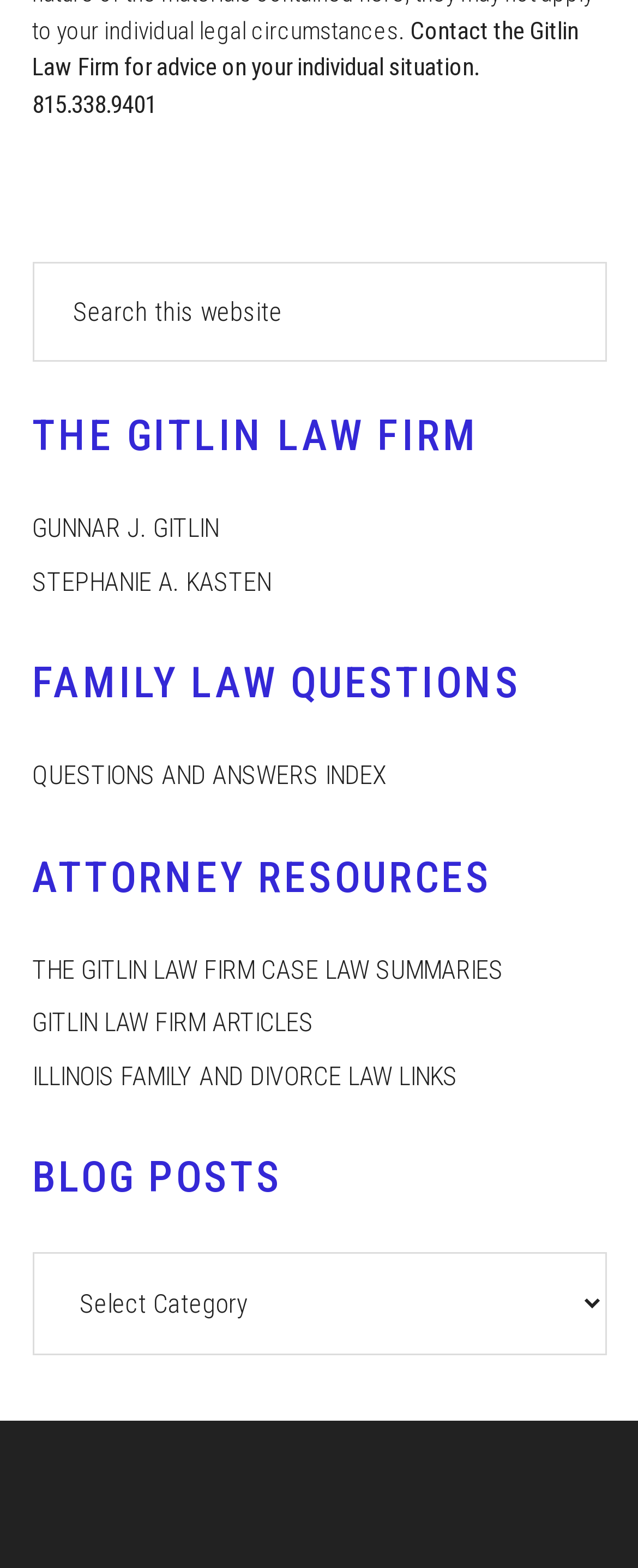Please examine the image and provide a detailed answer to the question: How many search elements are there on the page?

There is only one search element on the page, which is located in the primary sidebar. It consists of a search box and a search button.